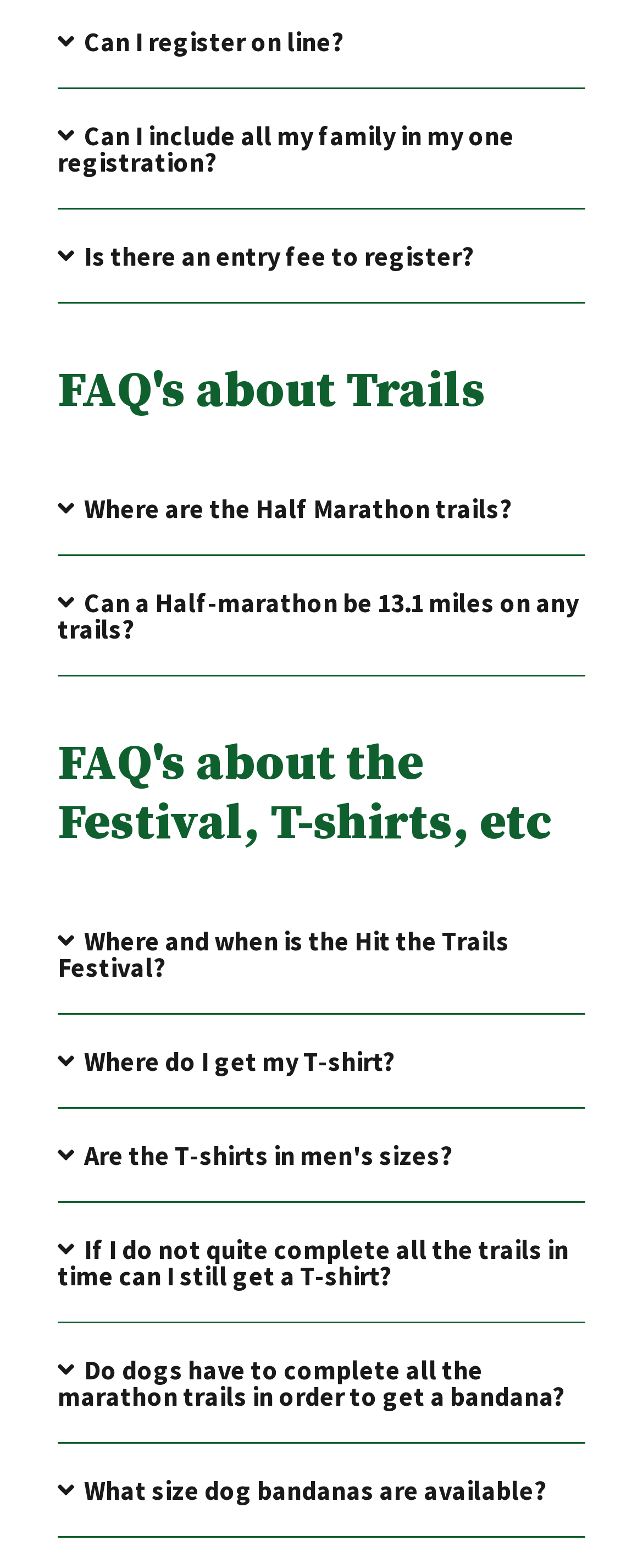Respond concisely with one word or phrase to the following query:
How many FAQs are there about trails?

6